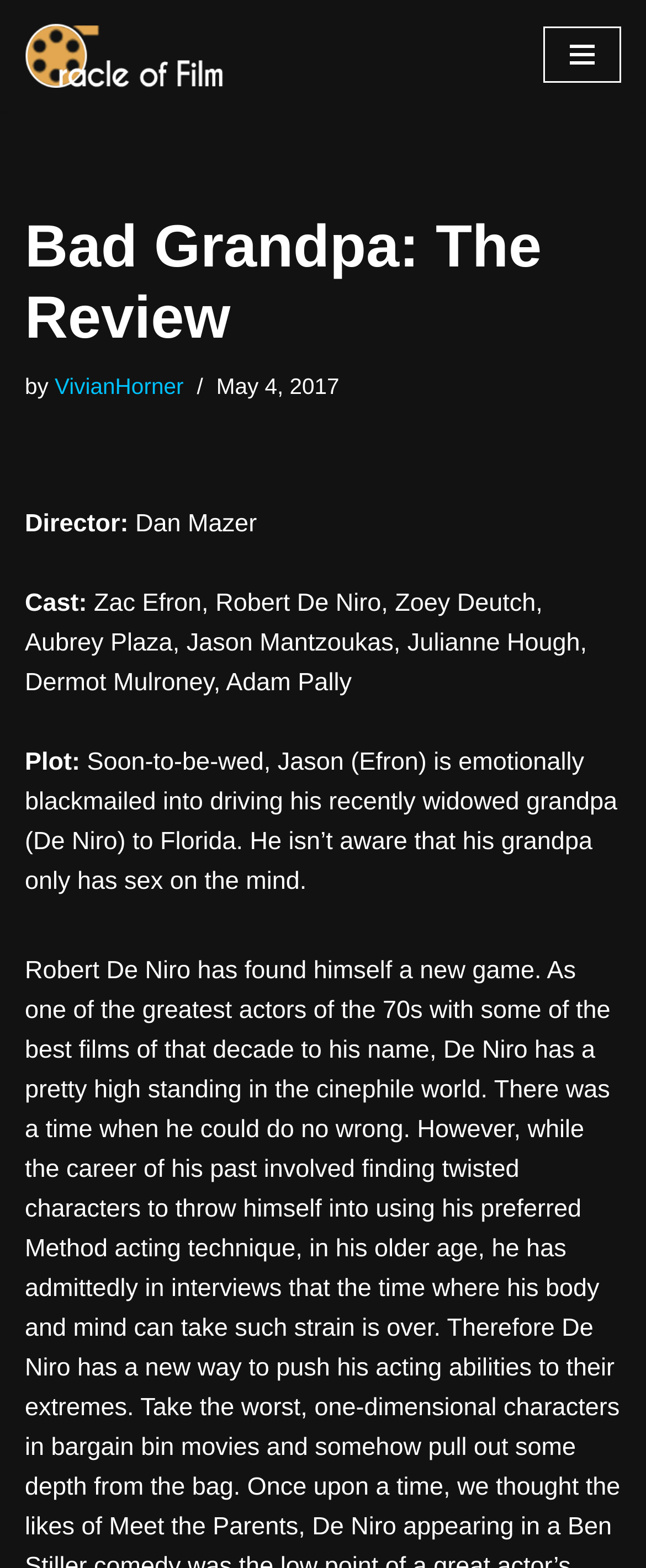Bounding box coordinates are specified in the format (top-left x, top-left y, bottom-right x, bottom-right y). All values are floating point numbers bounded between 0 and 1. Please provide the bounding box coordinate of the region this sentence describes: Navigation Menu

[0.841, 0.017, 0.962, 0.053]